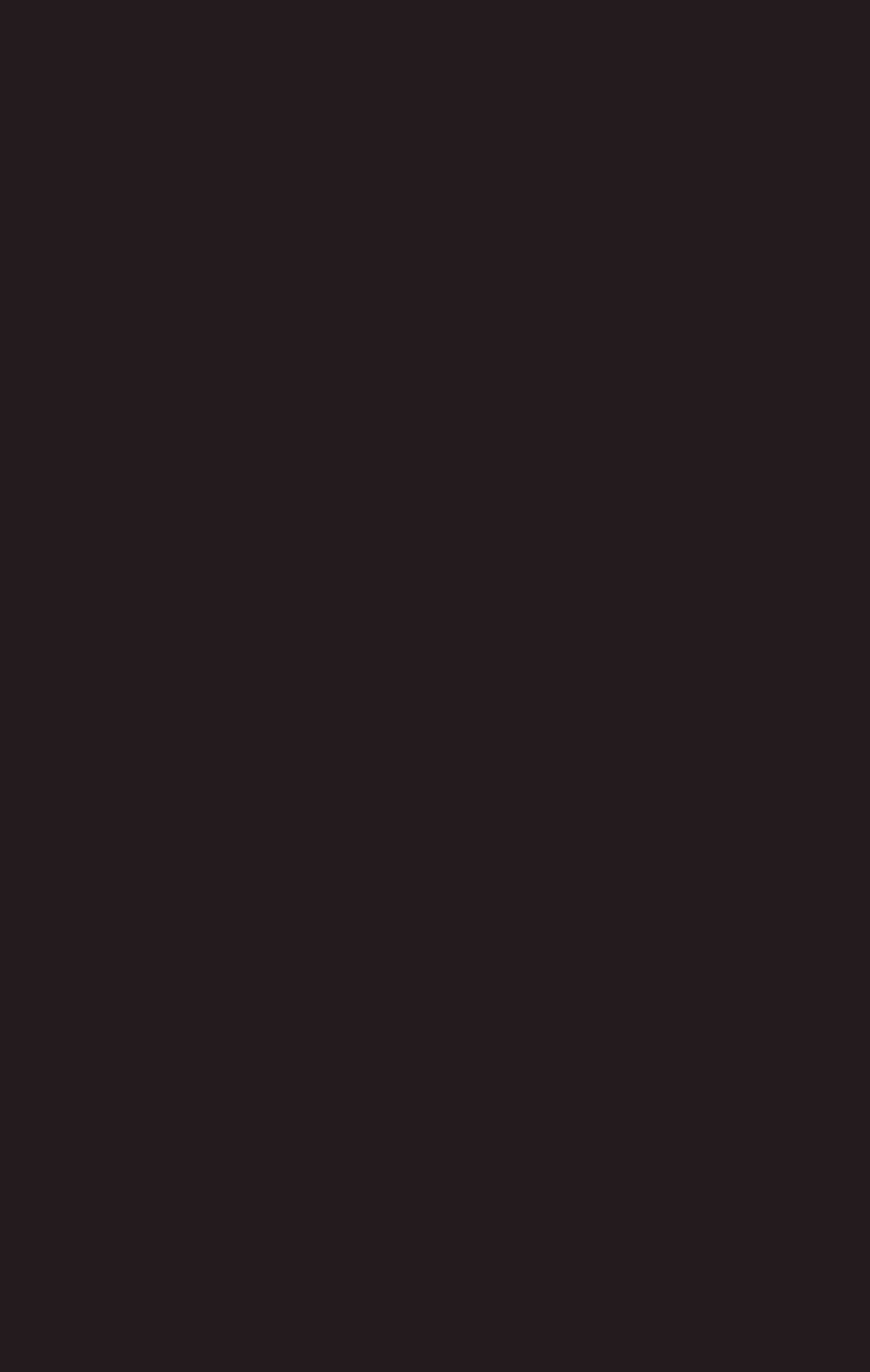What is the email address to contact?
Based on the screenshot, answer the question with a single word or phrase.

info@brinkerhoffpoetry.org